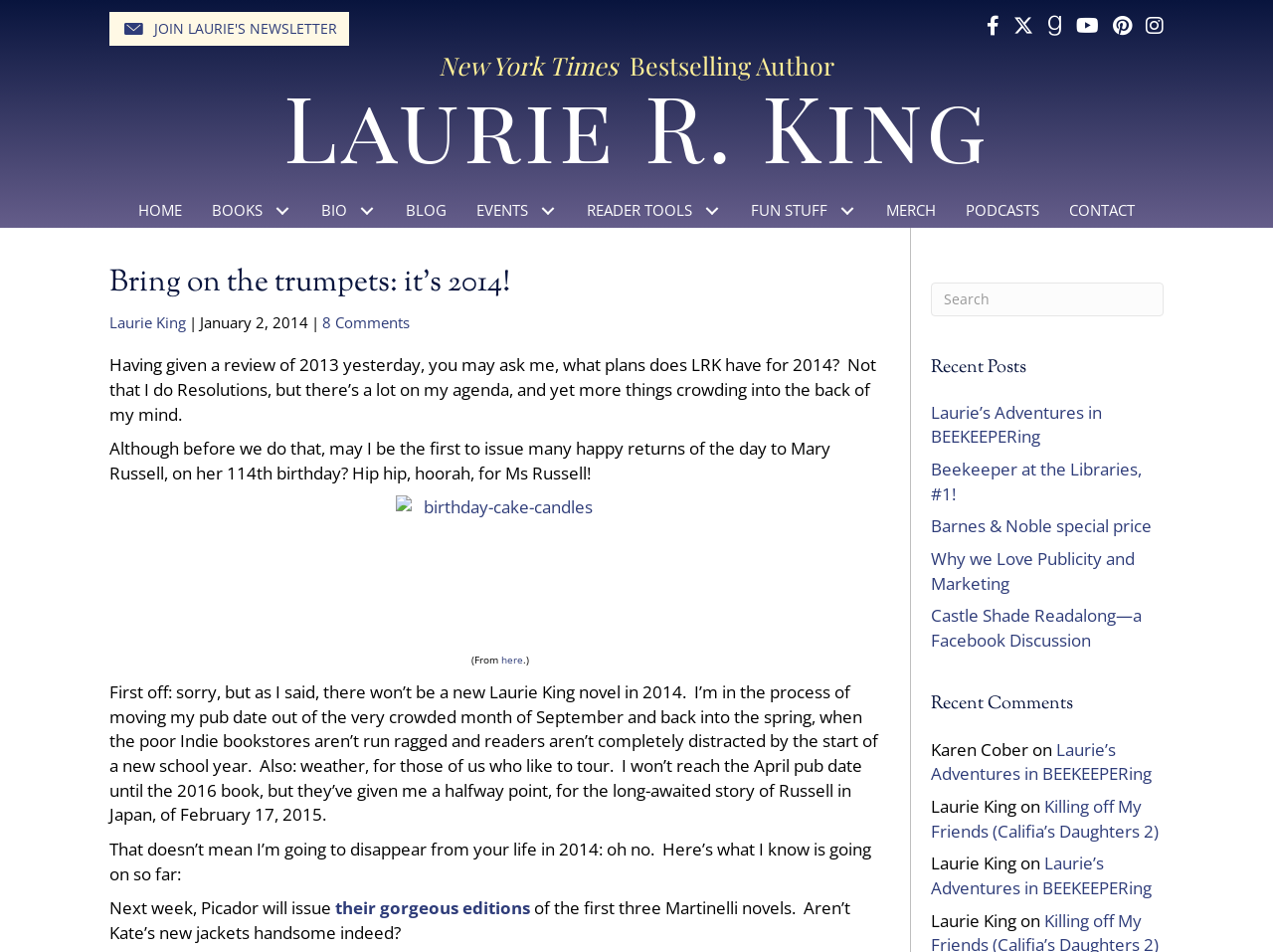What is the name of the section that lists recent posts?
Provide a comprehensive and detailed answer to the question.

The name of the section that lists recent posts is mentioned in the heading 'Recent Posts' with bounding box coordinates [0.731, 0.374, 0.914, 0.4].